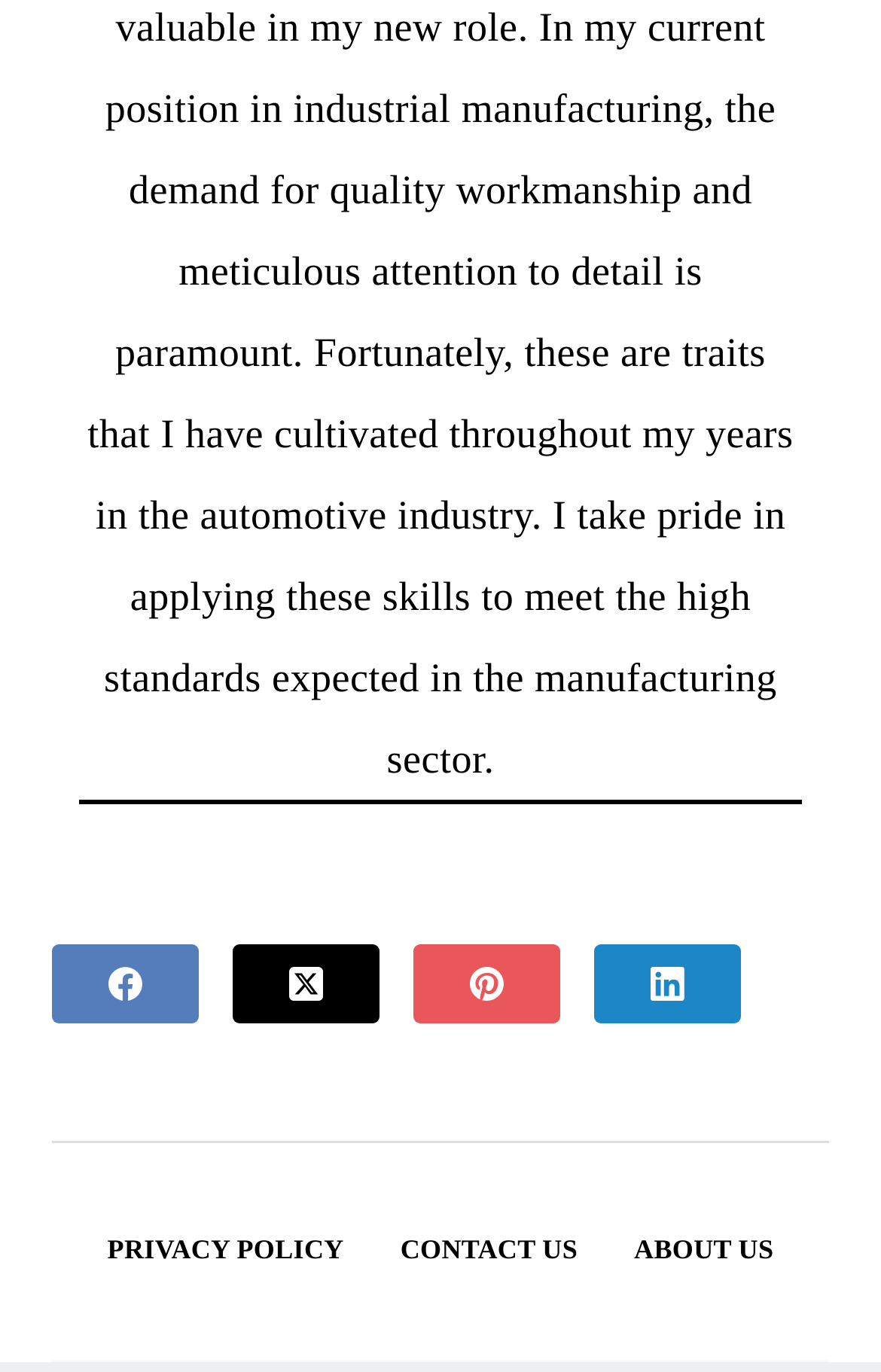Utilize the information from the image to answer the question in detail:
What social media platforms are listed?

I found the list of social media platforms by looking at the links in the top section of the webpage, which are 'Facebook', 'X (Twitter)', 'Pinterest', and 'LinkedIn'.